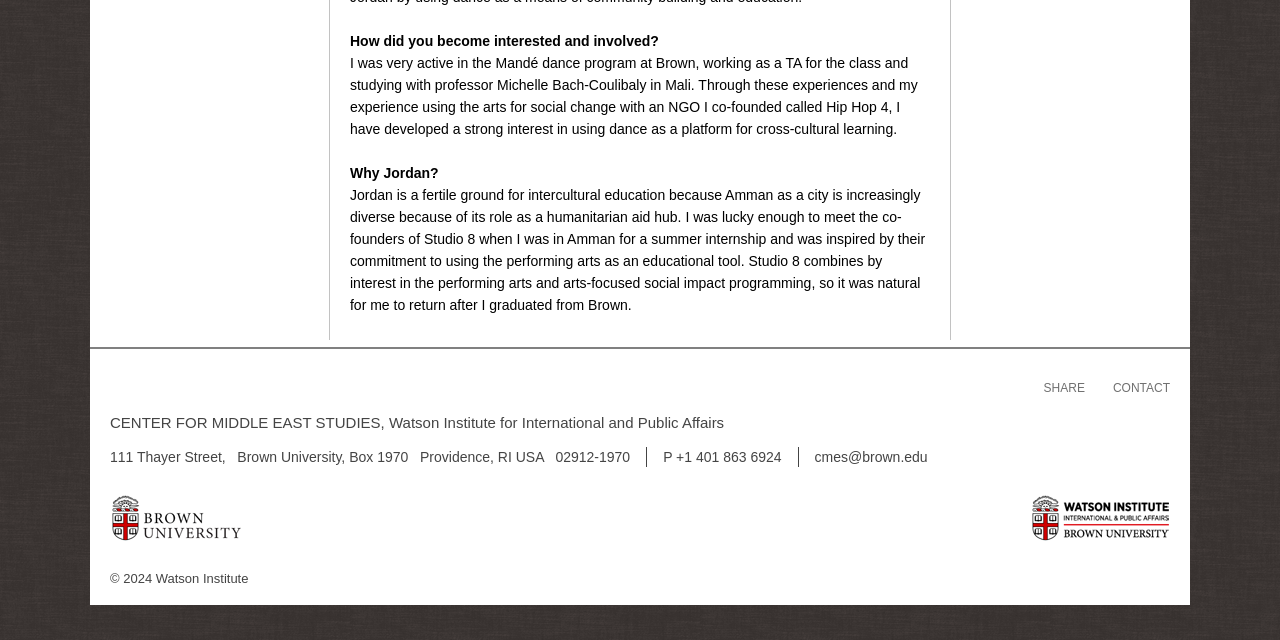Give the bounding box coordinates for the element described by: "CENTER FOR MIDDLE EAST STUDIES".

[0.086, 0.647, 0.297, 0.673]